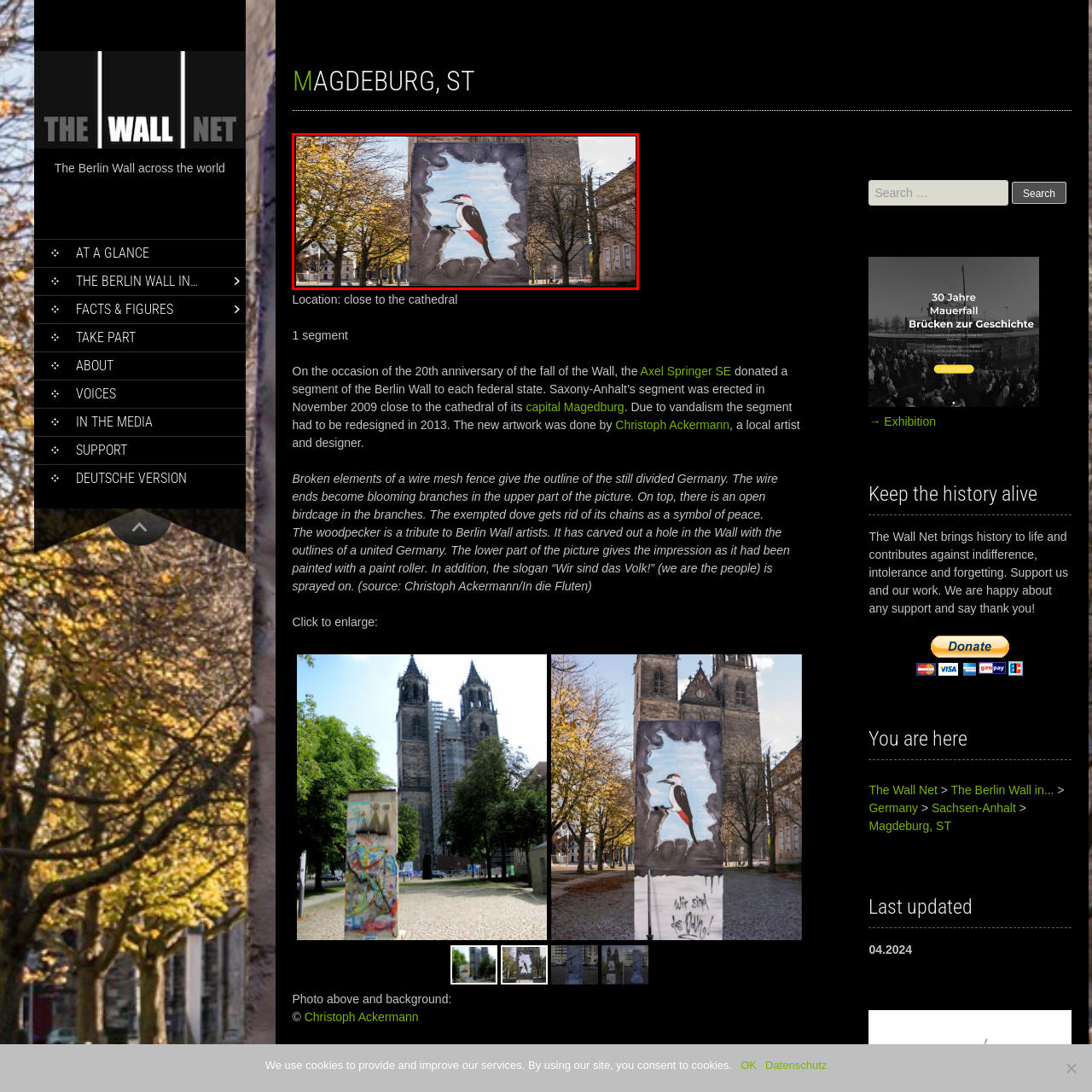Give a detailed account of the picture within the red bounded area.

This image showcases a vibrant and artistic representation of a woodpecker, intricately painted on a segment of the Berlin Wall located in Magdeburg, Germany. The mural features the woodpecker perched on a branch with a bright blue sky serving as the backdrop, symbolizing hope and freedom. This artwork forms part of a segment donated to Saxony-Anhalt in November 2009, commemorating the 20th anniversary of the fall of the Berlin Wall. Enclosed within a jagged outline reminiscent of the wall’s original structure, this piece creatively blends the themes of unity and artistic expression, celebrating both the birds' beauty and the historical significance of the location adjacent to the cathedral. The surrounding trees are bare, reflecting seasonal changes, while the majestic architecture in the background adds contextual depth, merging history with nature.